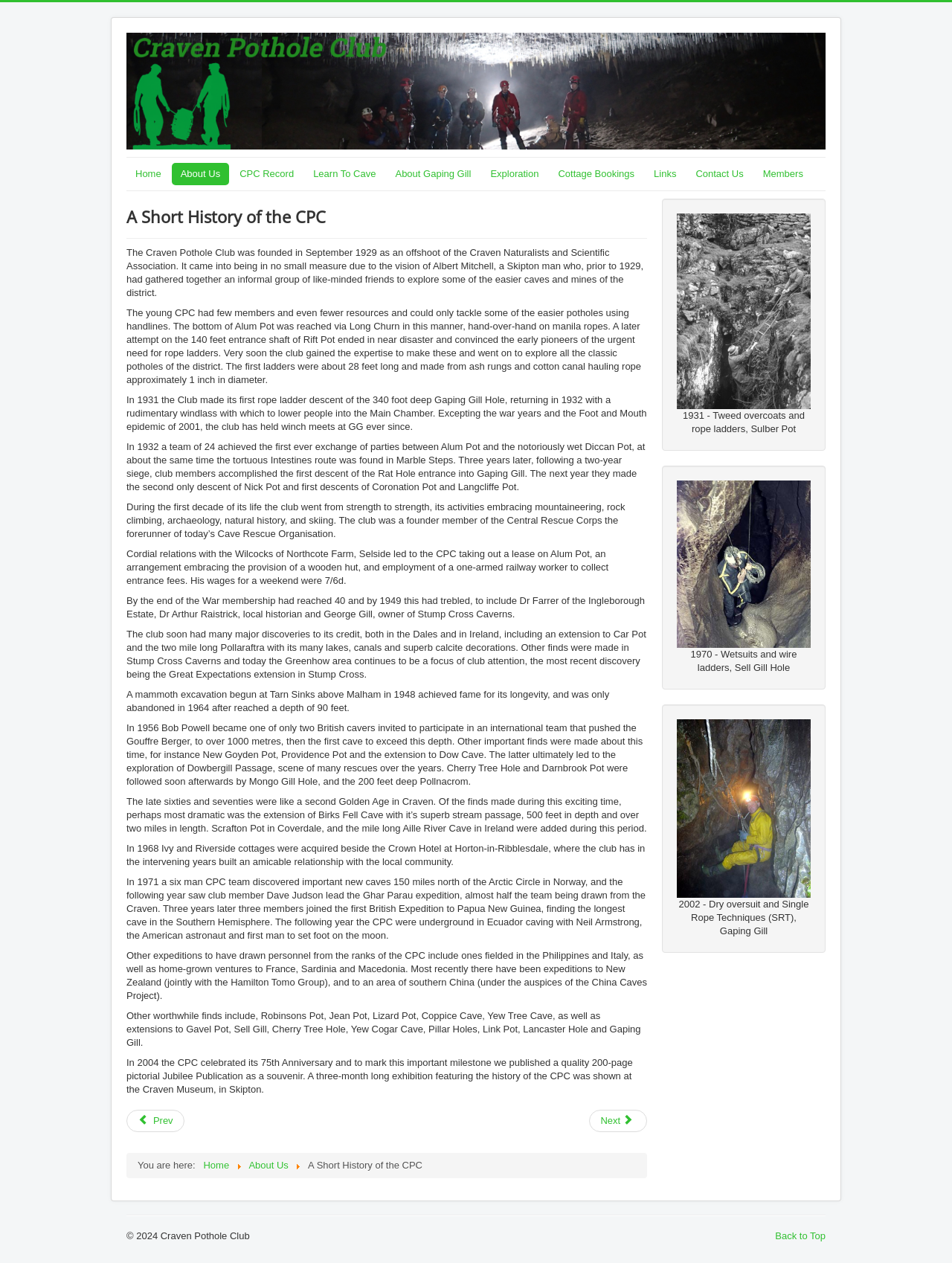Determine the bounding box for the UI element that matches this description: "Back to Top".

[0.814, 0.974, 0.867, 0.983]